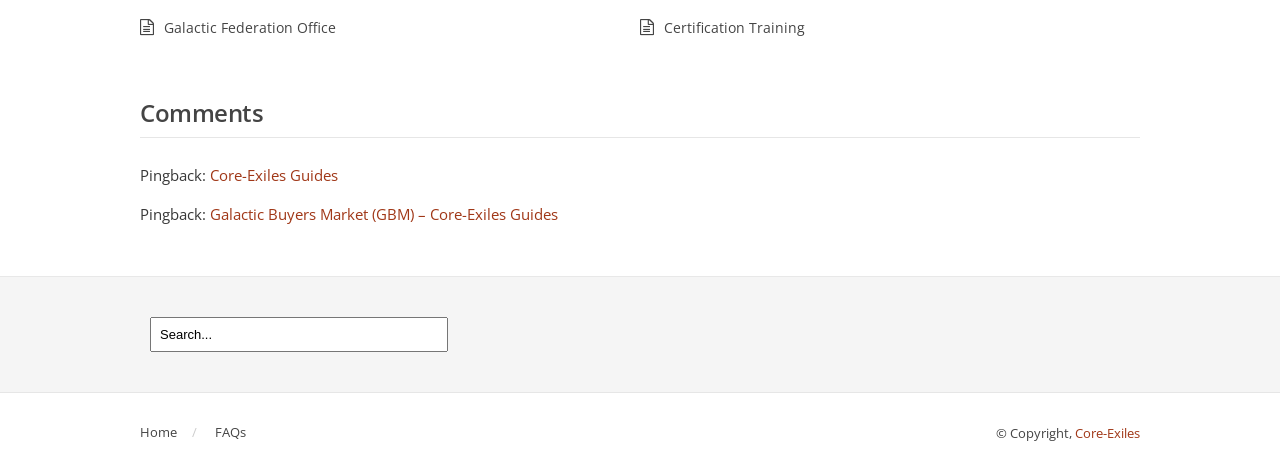Please locate the bounding box coordinates of the element that should be clicked to complete the given instruction: "go to Home".

[0.109, 0.9, 0.138, 0.938]